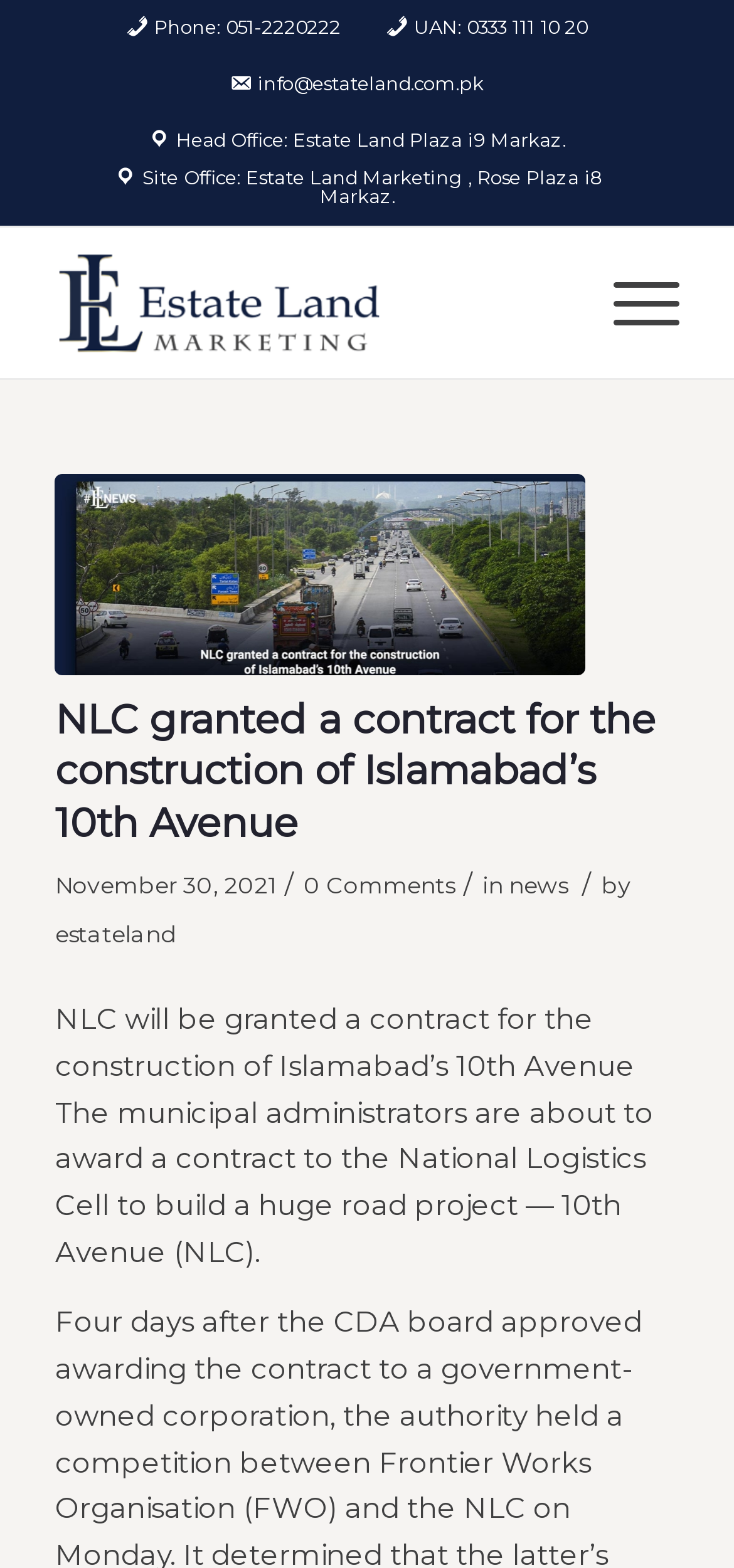Give a complete and precise description of the webpage's appearance.

The webpage appears to be a news article or blog post about a construction project in Islamabad. At the top of the page, there are three lines of contact information, including a phone number, UAN, and email address, positioned horizontally across the page. Below this, there is a header section with a logo image and a link to "Estate Land Marketing" on the left, and a "Menu" link on the right.

The main content of the page is a news article with a heading that reads "NLC granted a contract for the construction of Islamabad's 10th Avenue". This heading is positioned near the top of the page, and below it, there is a timestamp indicating that the article was published on November 30, 2021. The article text is divided into two paragraphs, with the first paragraph summarizing the contract award to the National Logistics Cell for the construction of 10th Avenue, and the second paragraph providing more details about the project.

On the left side of the page, there is a vertical navigation menu with links to other articles or sections, including a link to the current article. At the bottom of the page, there are no images, but there is a footer section with additional contact information, including the head office and site office addresses.